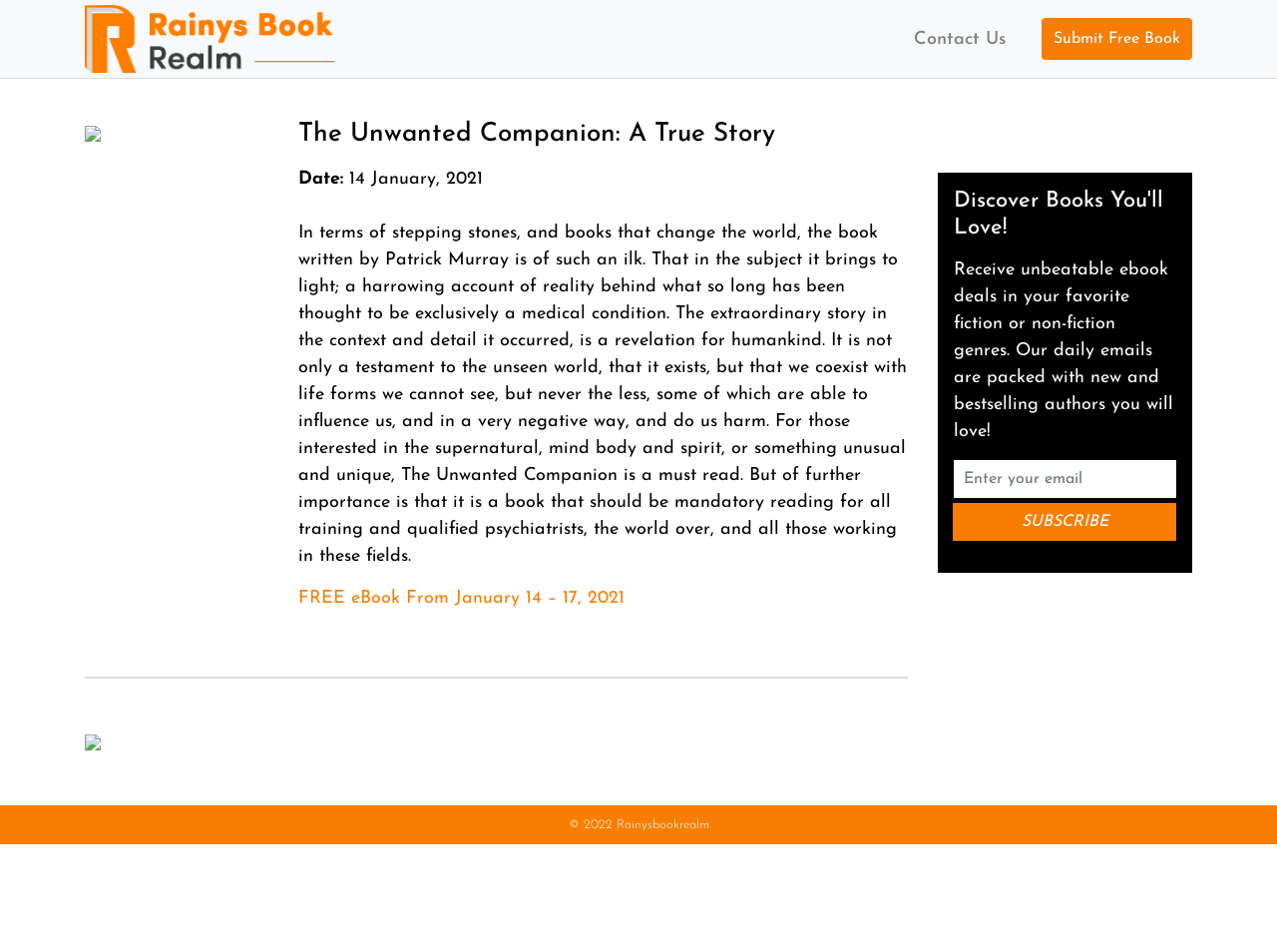Determine the bounding box for the described UI element: "value="Subscribe"".

[0.746, 0.529, 0.921, 0.568]